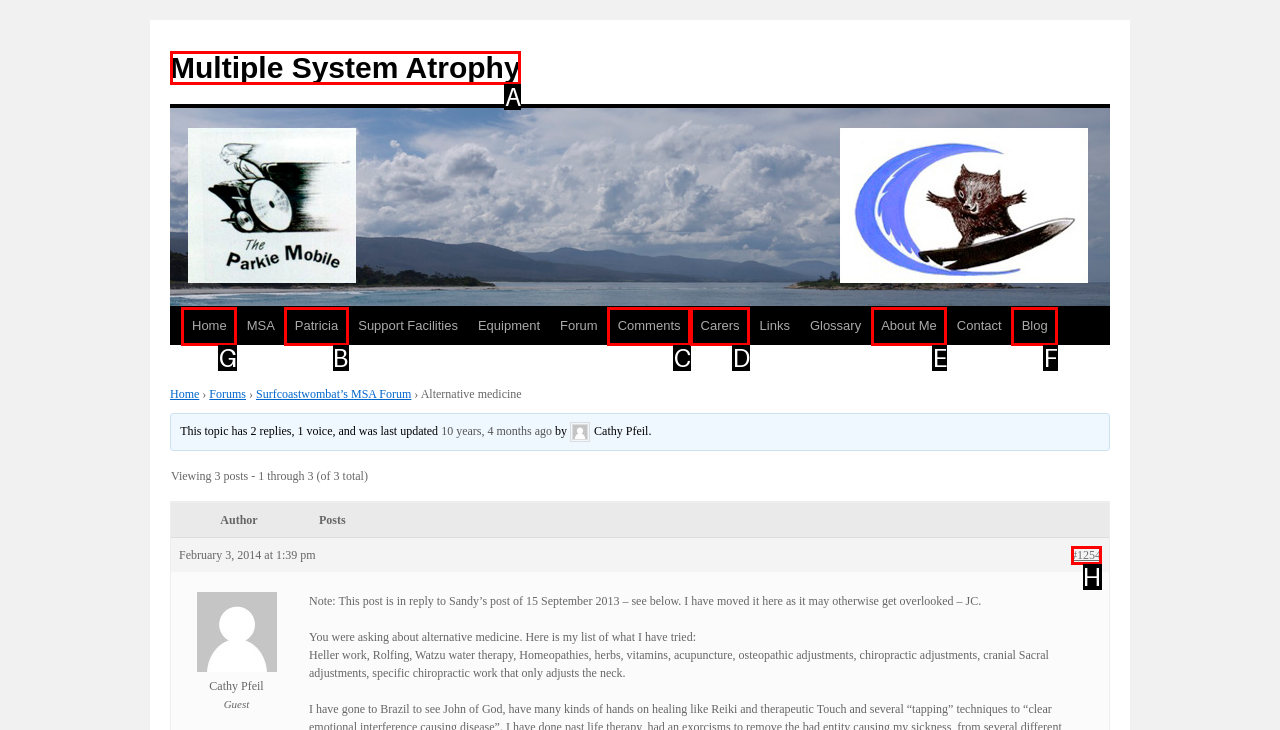Identify the letter of the correct UI element to fulfill the task: Go to the Home page from the given options in the screenshot.

G